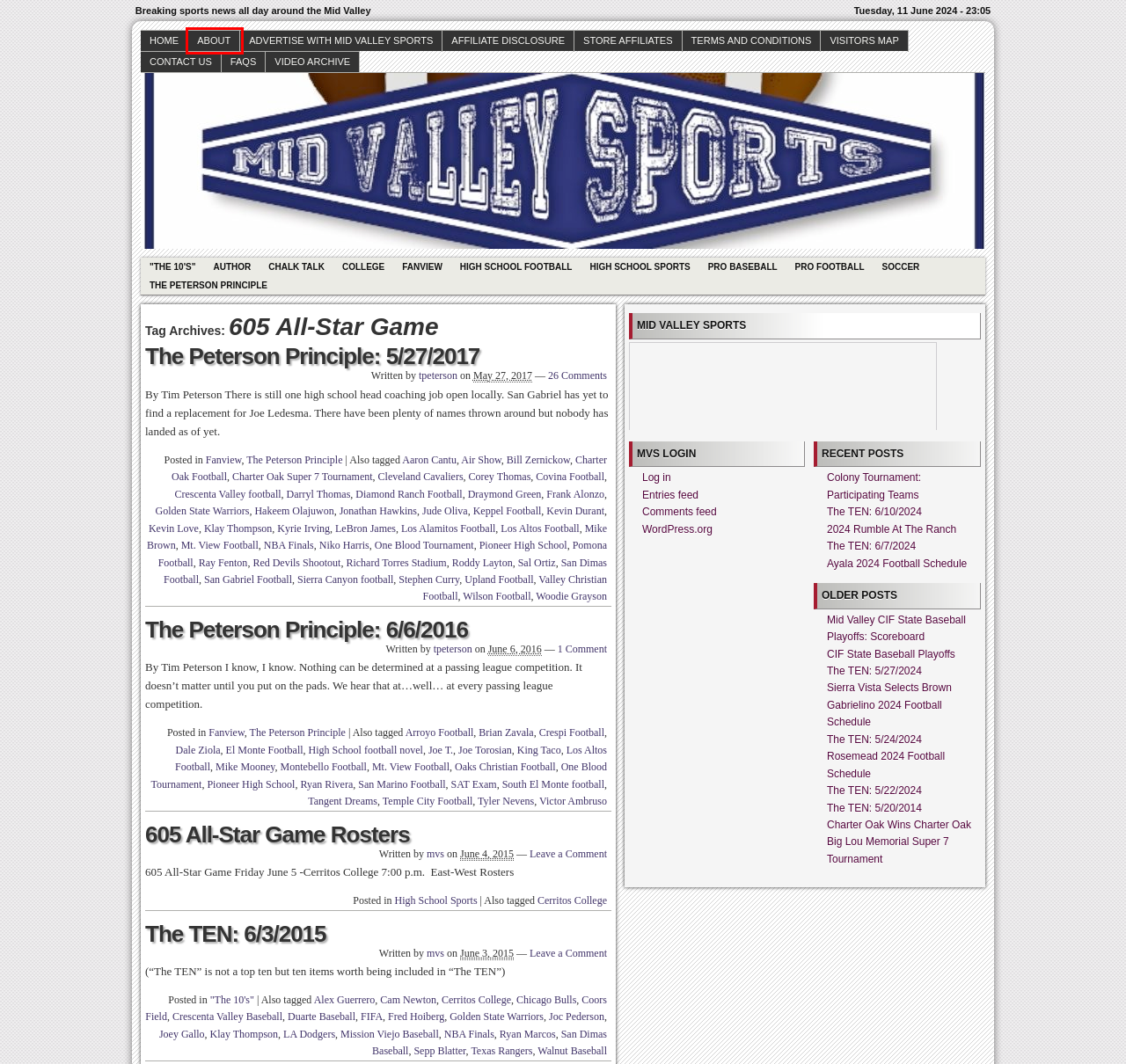You have a screenshot of a webpage with a red rectangle bounding box around a UI element. Choose the best description that matches the new page after clicking the element within the bounding box. The candidate descriptions are:
A. Kyrie Irving | MidValleySports.Com
B. Keppel Football | MidValleySports.Com
C. Ryan Marcos | MidValleySports.Com
D. About | MidValleySports.Com
E. Joc Pederson | MidValleySports.Com
F. CIF State Baseball Playoffs | MidValleySports.Com
G. Advertise with Mid Valley Sports | MidValleySports.Com
H. Crescenta Valley Baseball | MidValleySports.Com

D